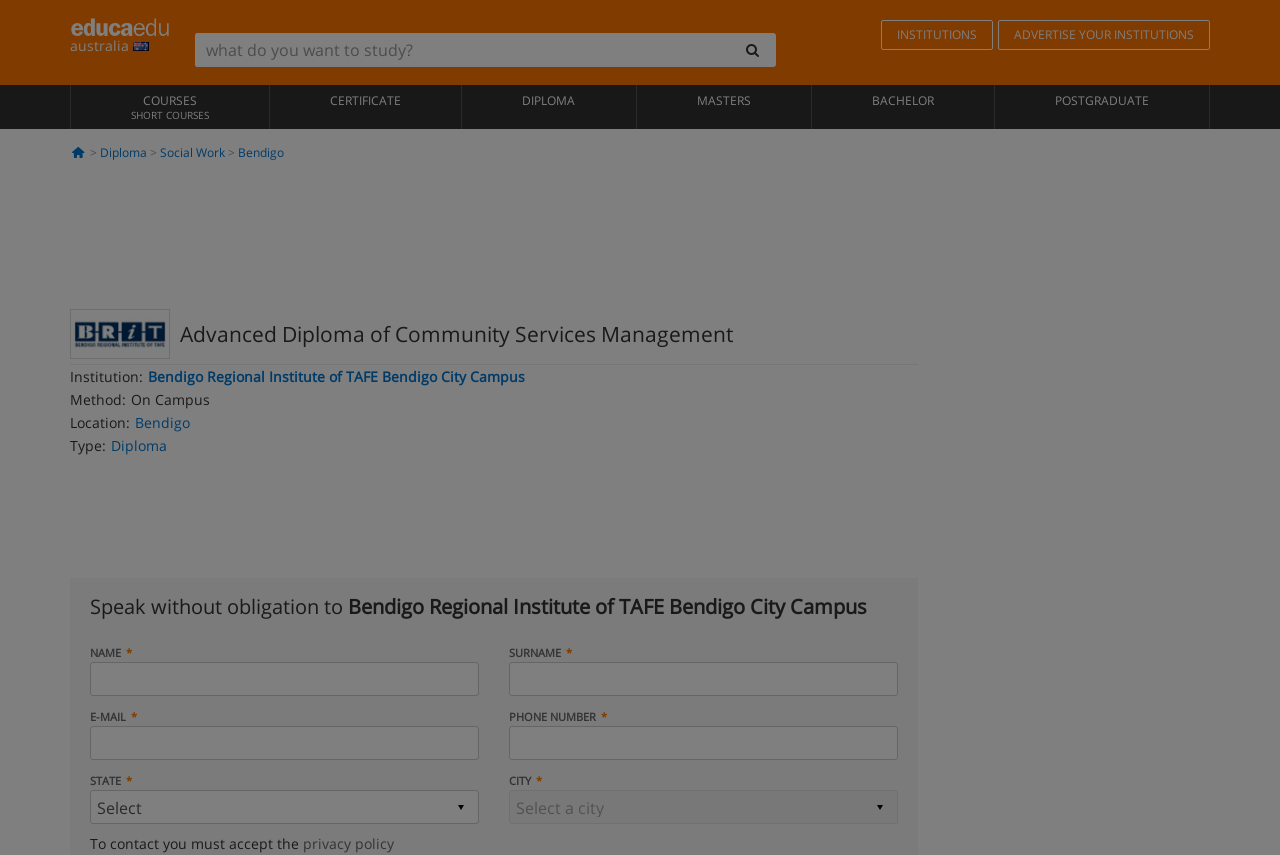Indicate the bounding box coordinates of the element that must be clicked to execute the instruction: "select Bendigo as location". The coordinates should be given as four float numbers between 0 and 1, i.e., [left, top, right, bottom].

[0.105, 0.483, 0.148, 0.505]